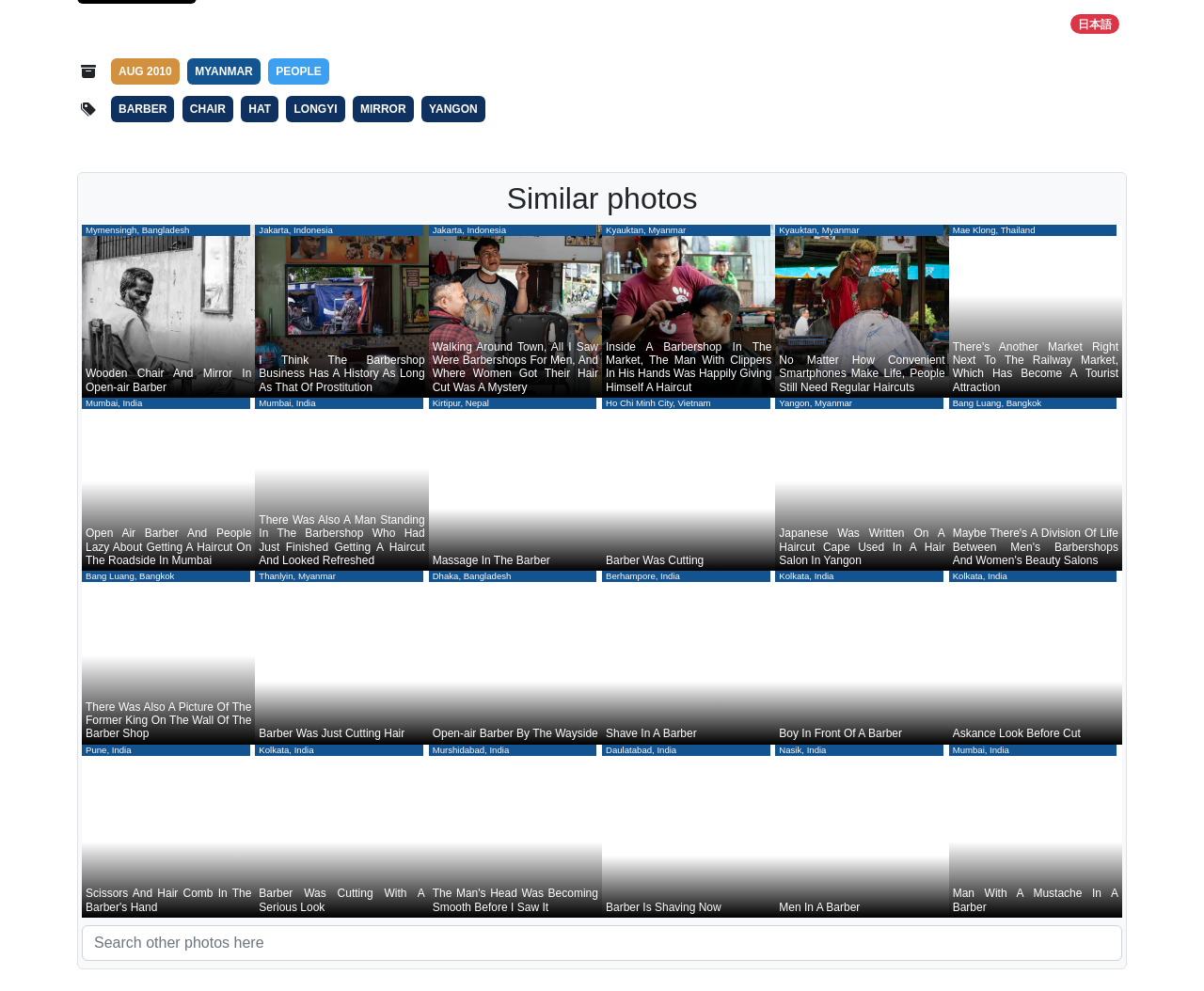Show the bounding box coordinates of the region that should be clicked to follow the instruction: "View 'AUG 2010 MYANMAR PEOPLE' photo."

[0.089, 0.053, 0.936, 0.091]